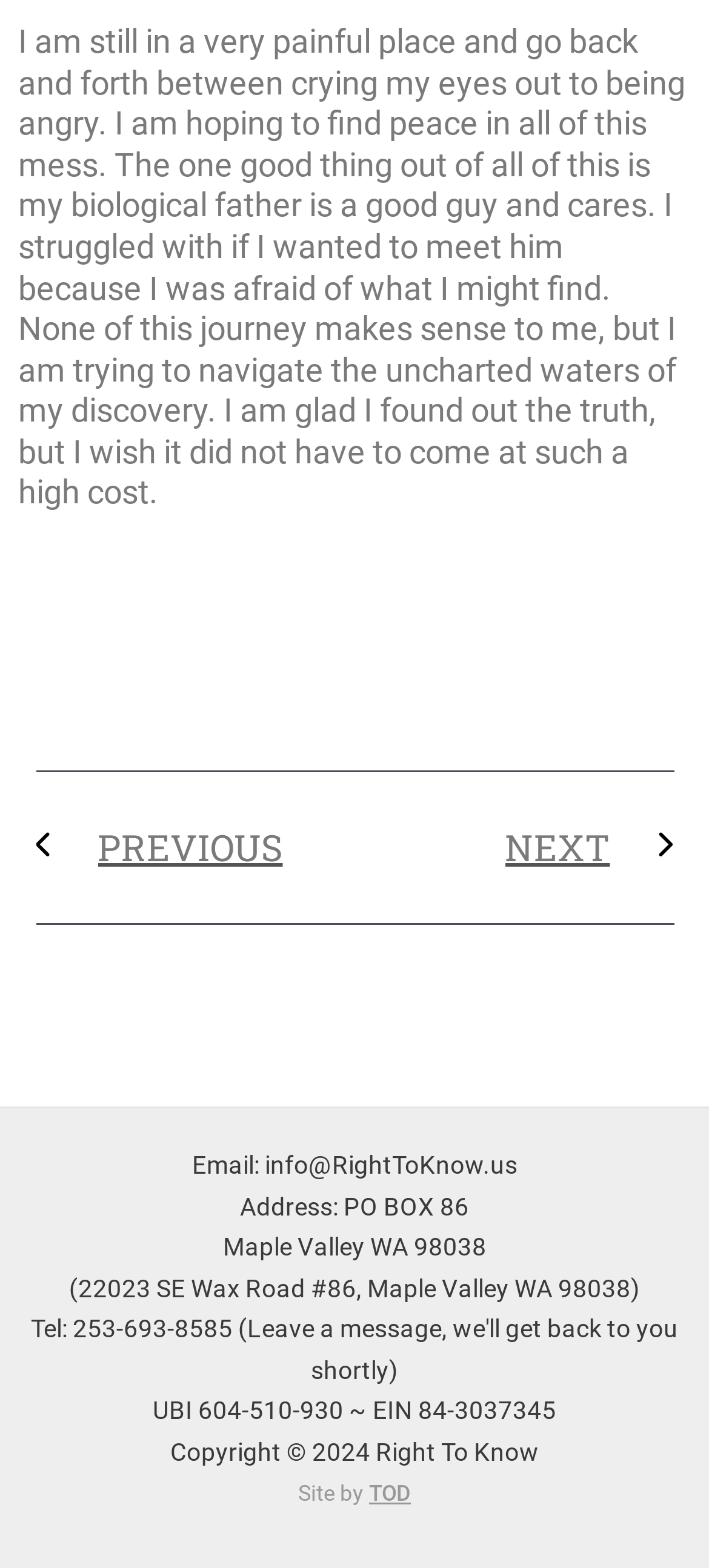Identify the bounding box for the UI element described as: "NextNext". Ensure the coordinates are four float numbers between 0 and 1, formatted as [left, top, right, bottom].

[0.499, 0.495, 0.947, 0.521]